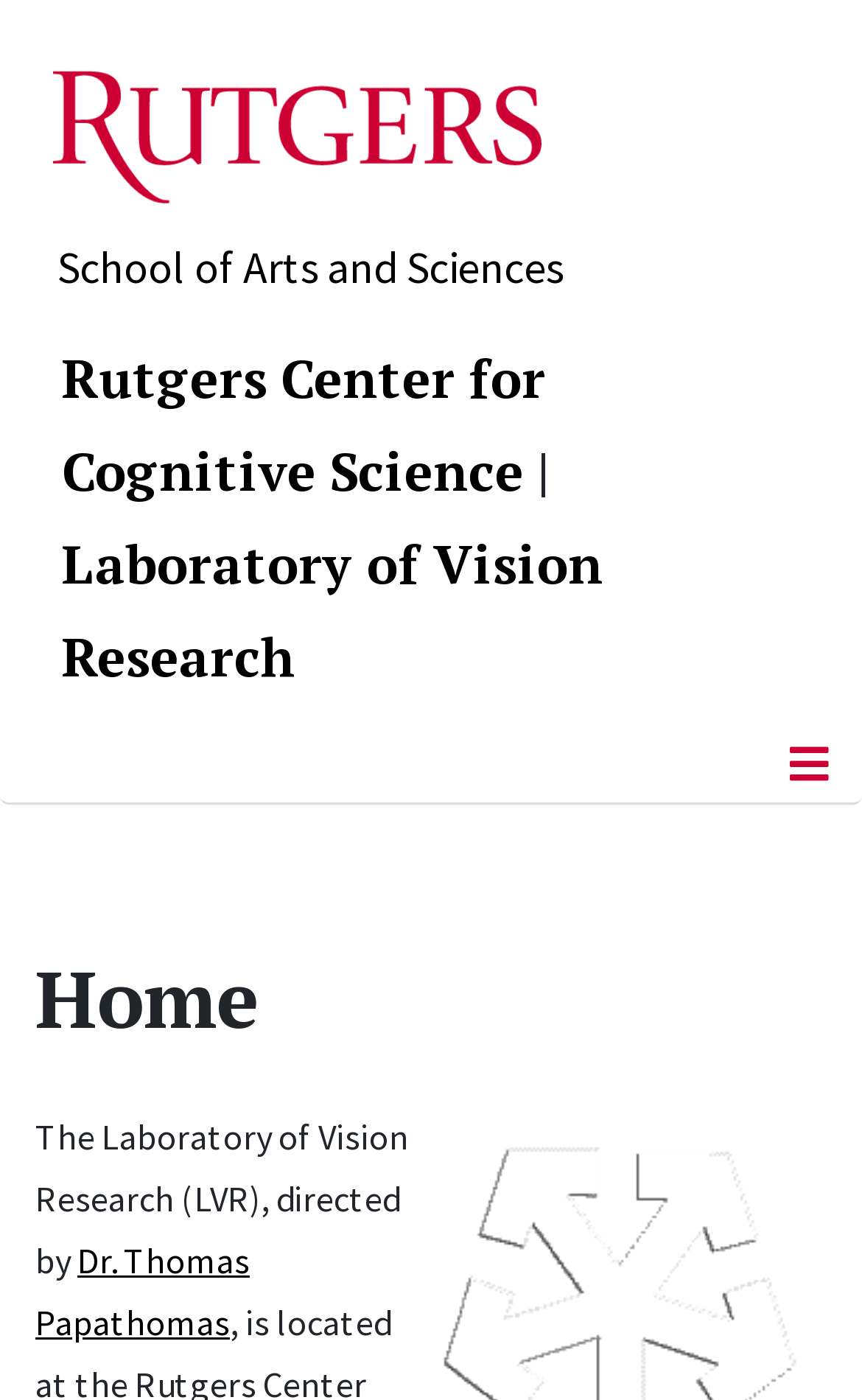Find the coordinates for the bounding box of the element with this description: "alt="RU Logo 2023"".

[0.062, 0.079, 0.628, 0.11]